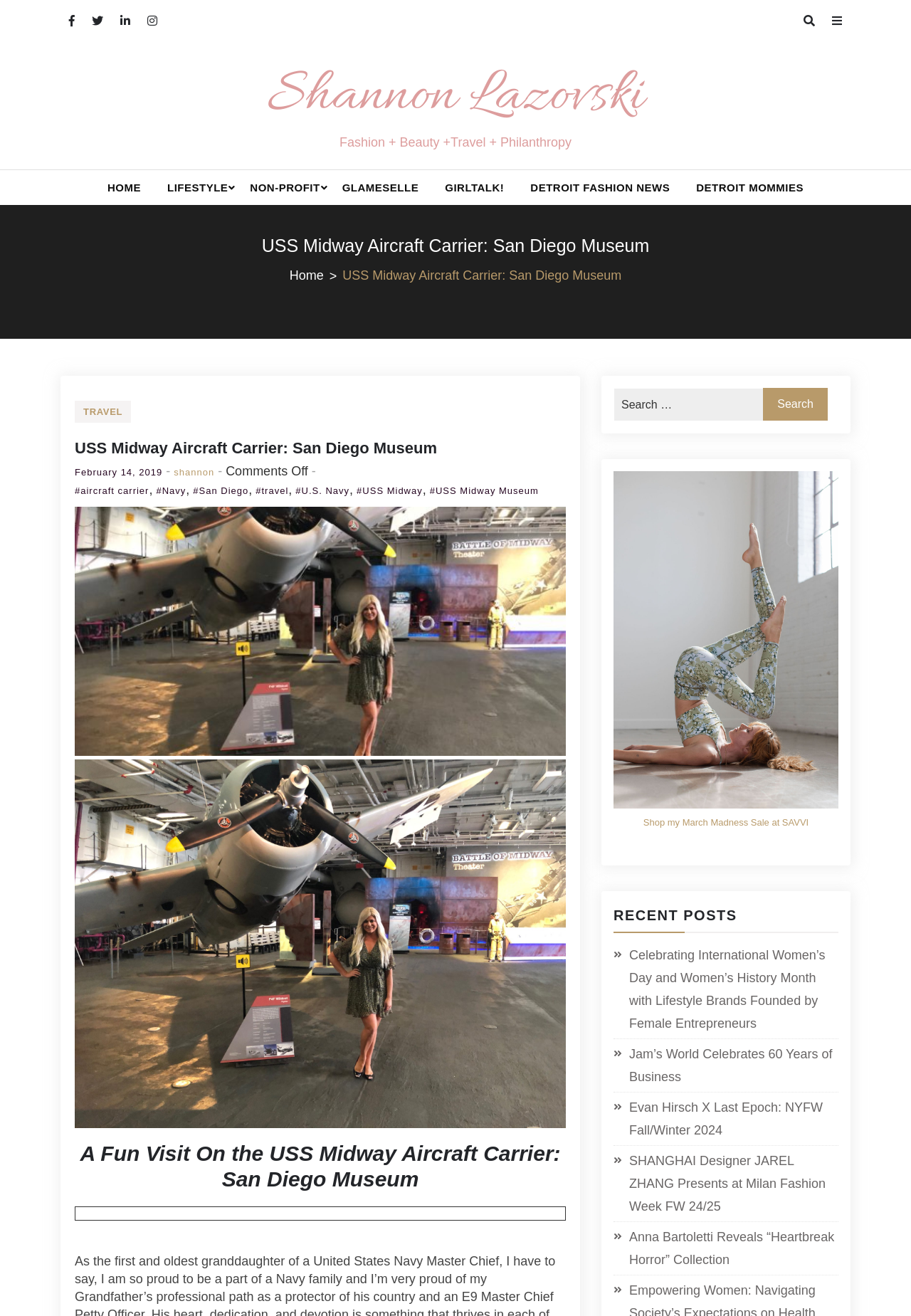Determine the bounding box coordinates of the clickable element necessary to fulfill the instruction: "Check the 'RECENT POSTS'". Provide the coordinates as four float numbers within the 0 to 1 range, i.e., [left, top, right, bottom].

[0.673, 0.686, 0.92, 0.709]